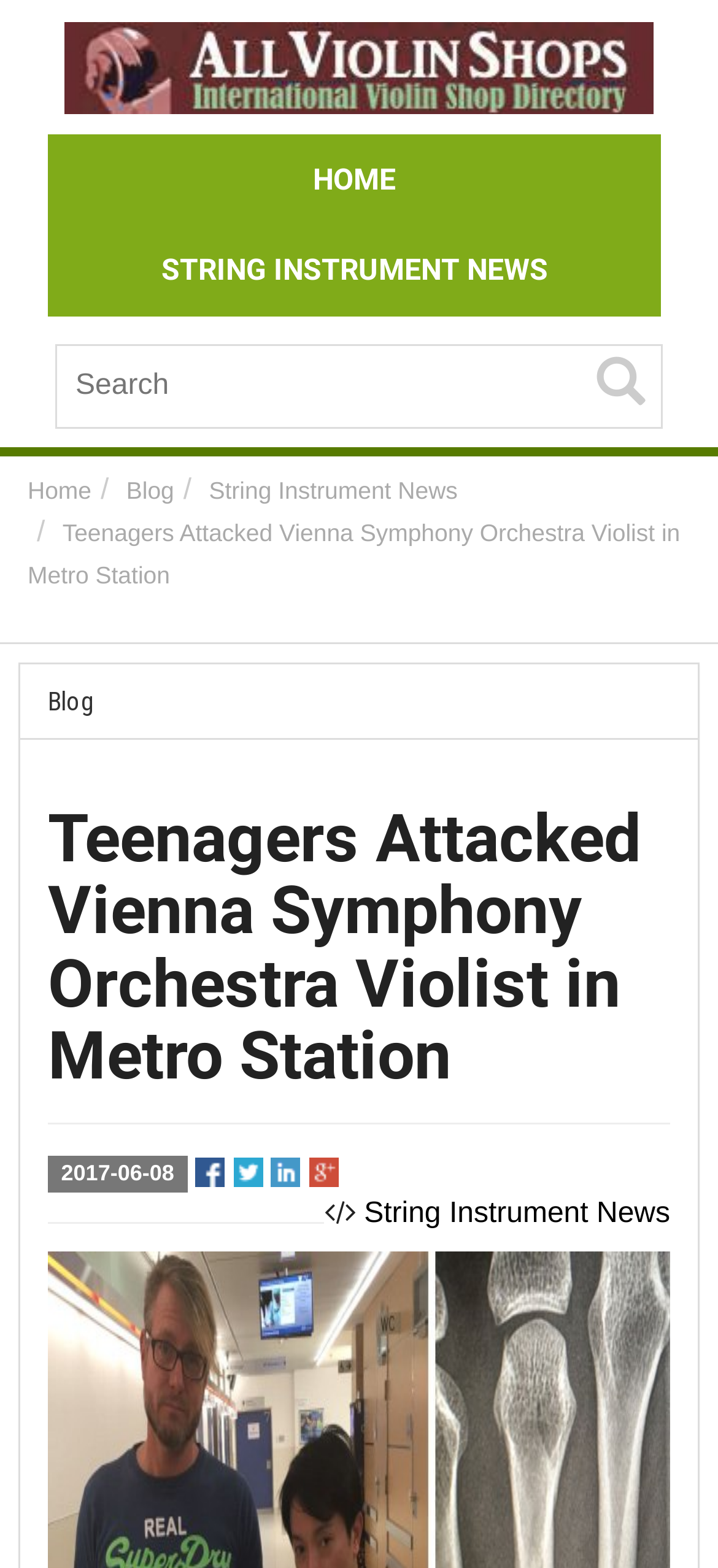Locate the bounding box coordinates of the region to be clicked to comply with the following instruction: "Share on Facebook". The coordinates must be four float numbers between 0 and 1, in the form [left, top, right, bottom].

[0.272, 0.737, 0.313, 0.757]